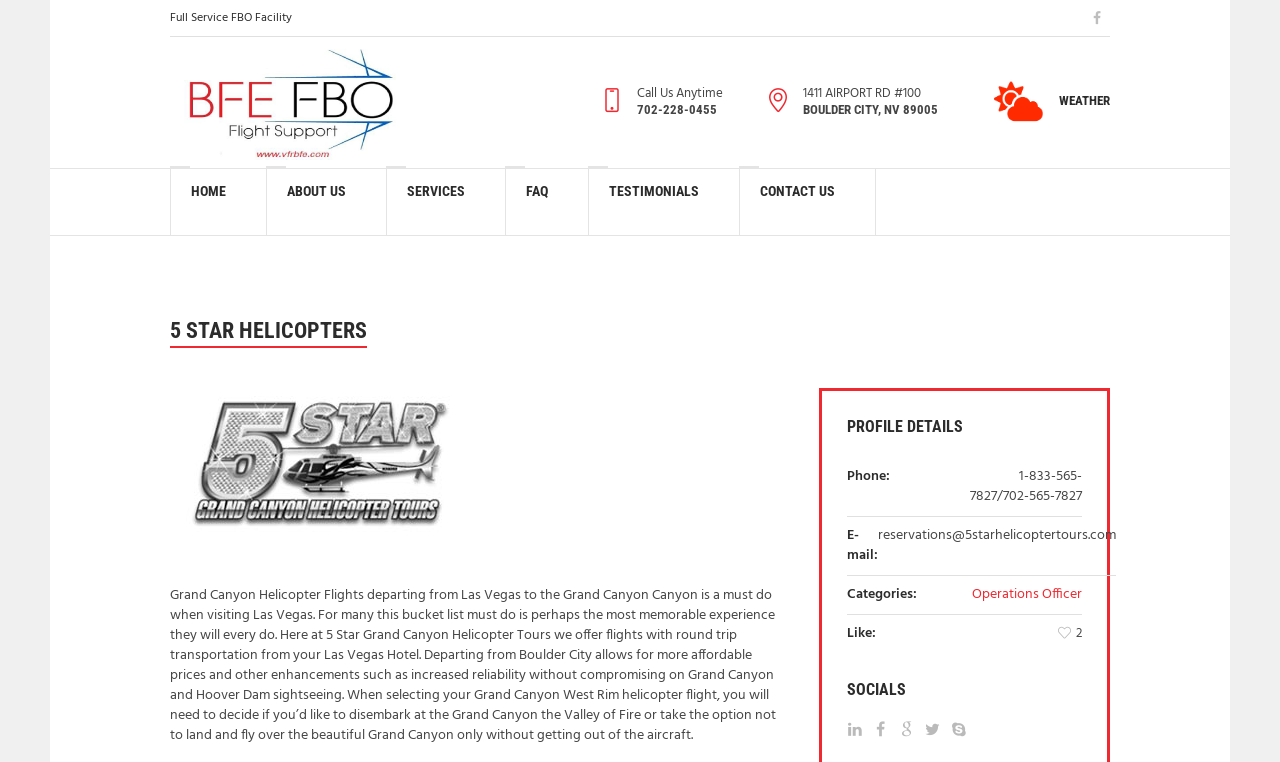Provide the bounding box coordinates for the specified HTML element described in this description: "Testimonials". The coordinates should be four float numbers ranging from 0 to 1, in the format [left, top, right, bottom].

[0.46, 0.22, 0.577, 0.31]